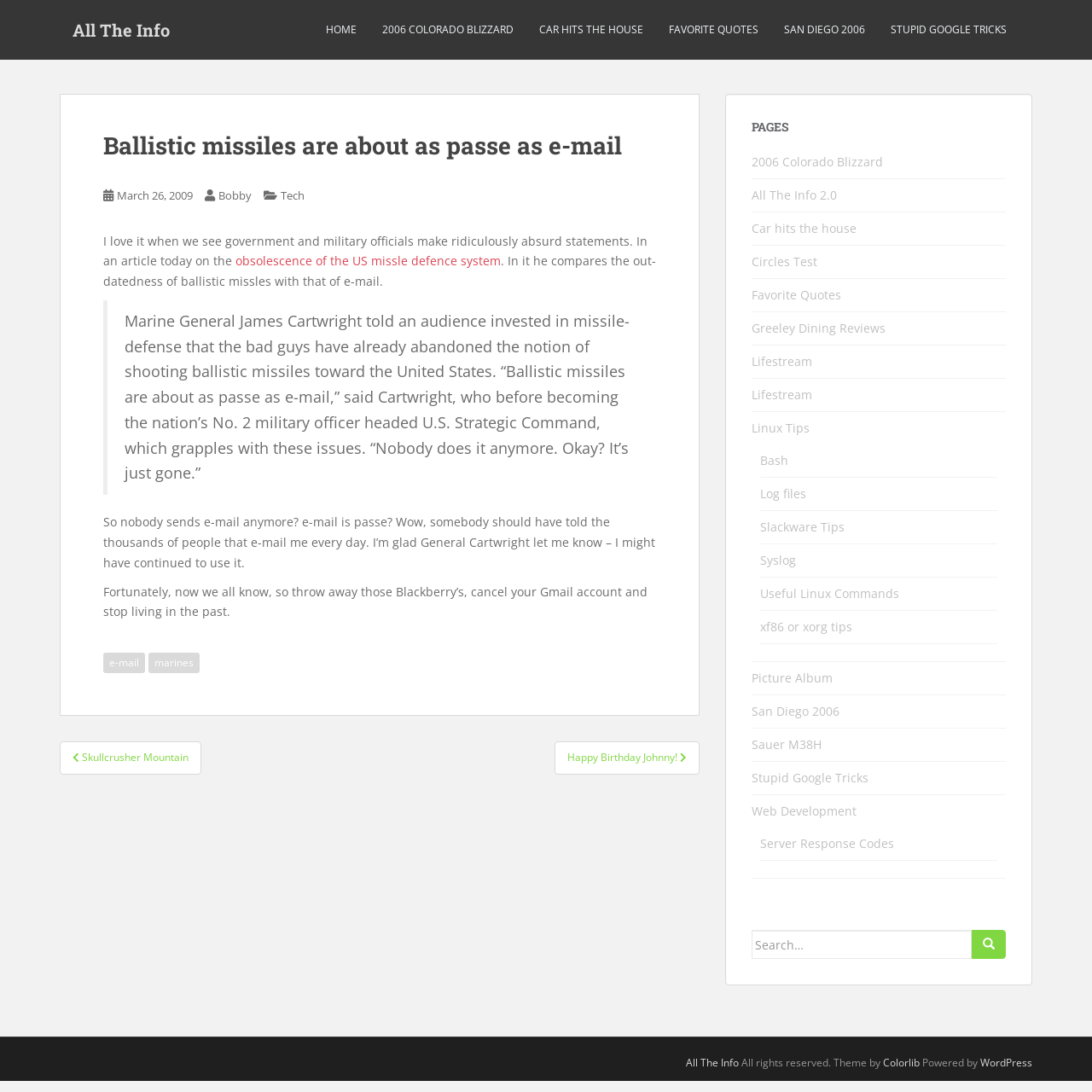What is the name of the general quoted in the article?
Please give a detailed and thorough answer to the question, covering all relevant points.

The article mentions a quote from Marine General James Cartwright, who compares the obsolescence of ballistic missiles to that of e-mail.